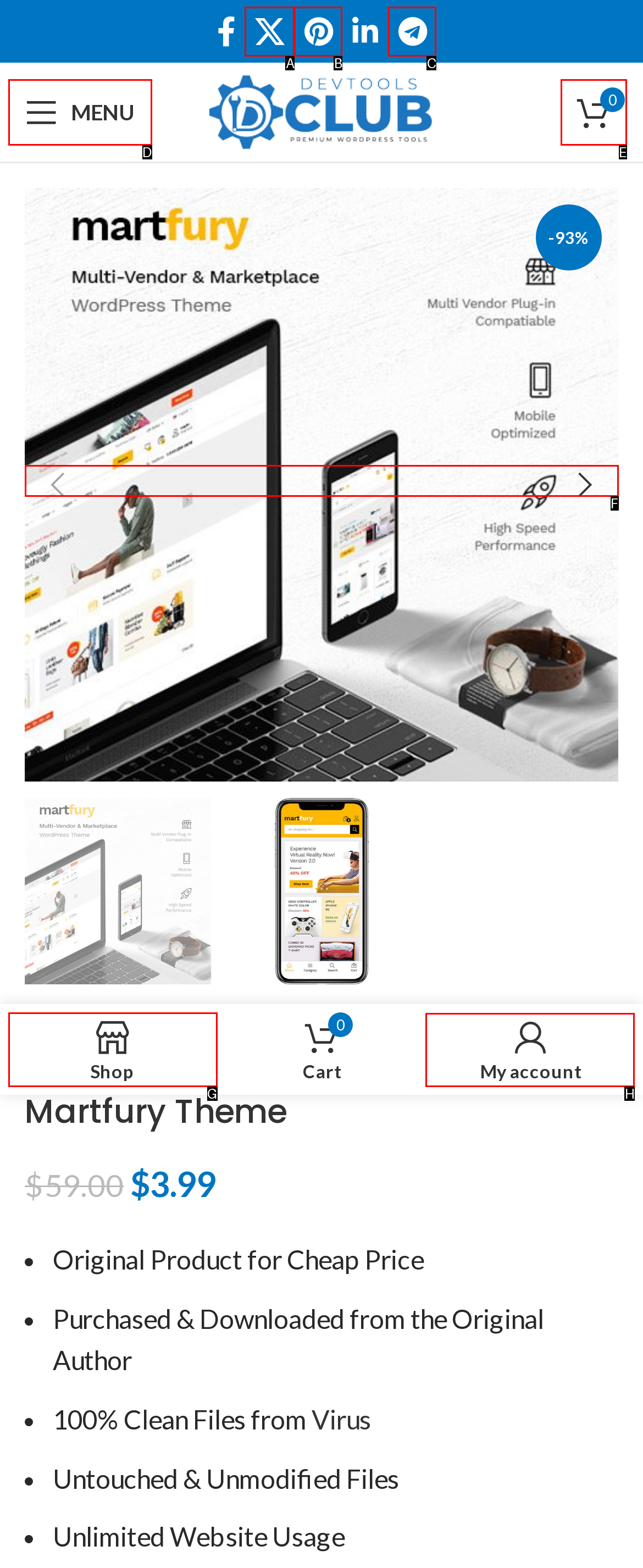Choose the HTML element to click for this instruction: Open My account Answer with the letter of the correct choice from the given options.

H